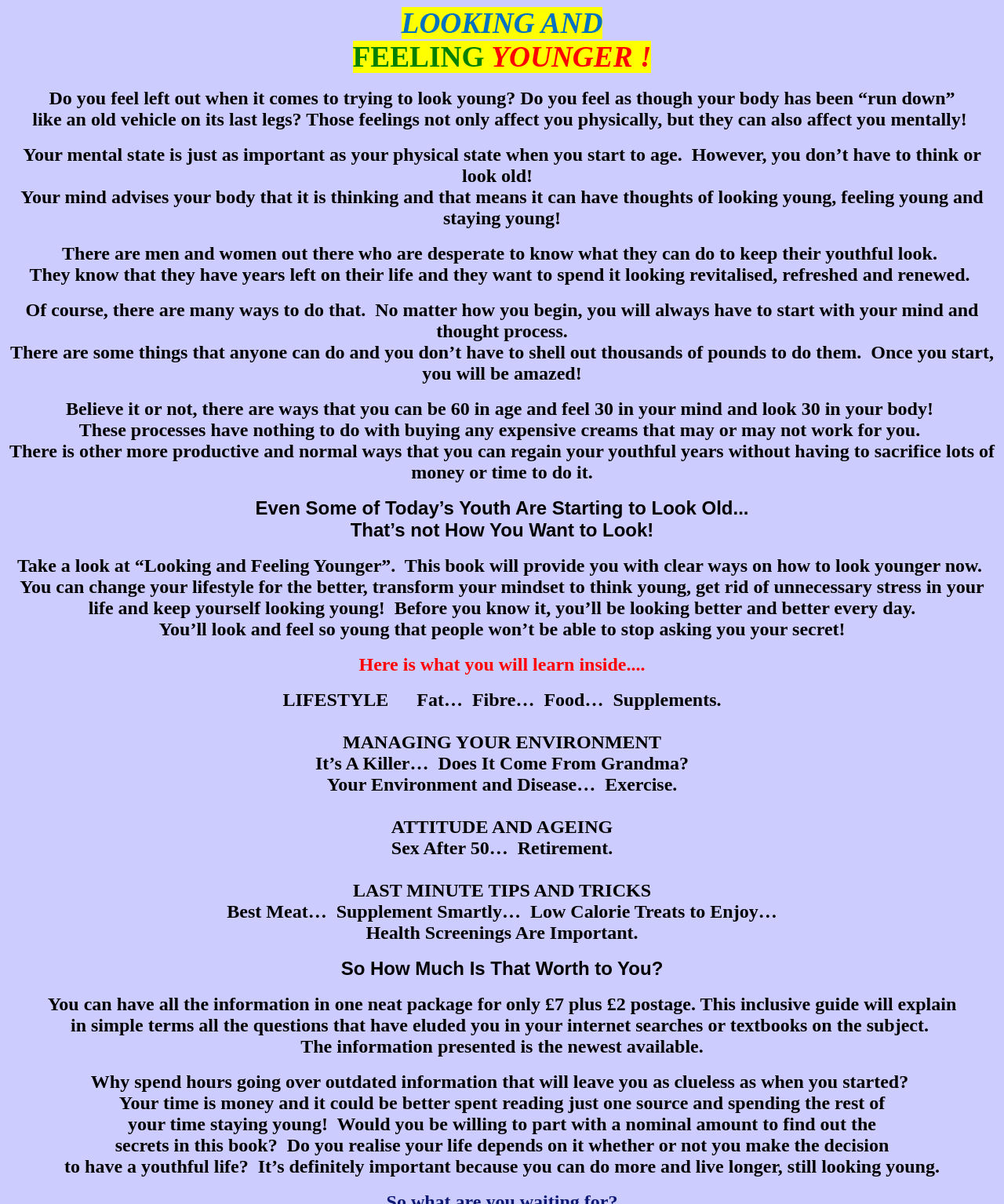Provide a short answer to the following question with just one word or phrase: What is the focus of the book 'Looking and Feeling Younger'?

Lifestyle, Attitude, and Environment